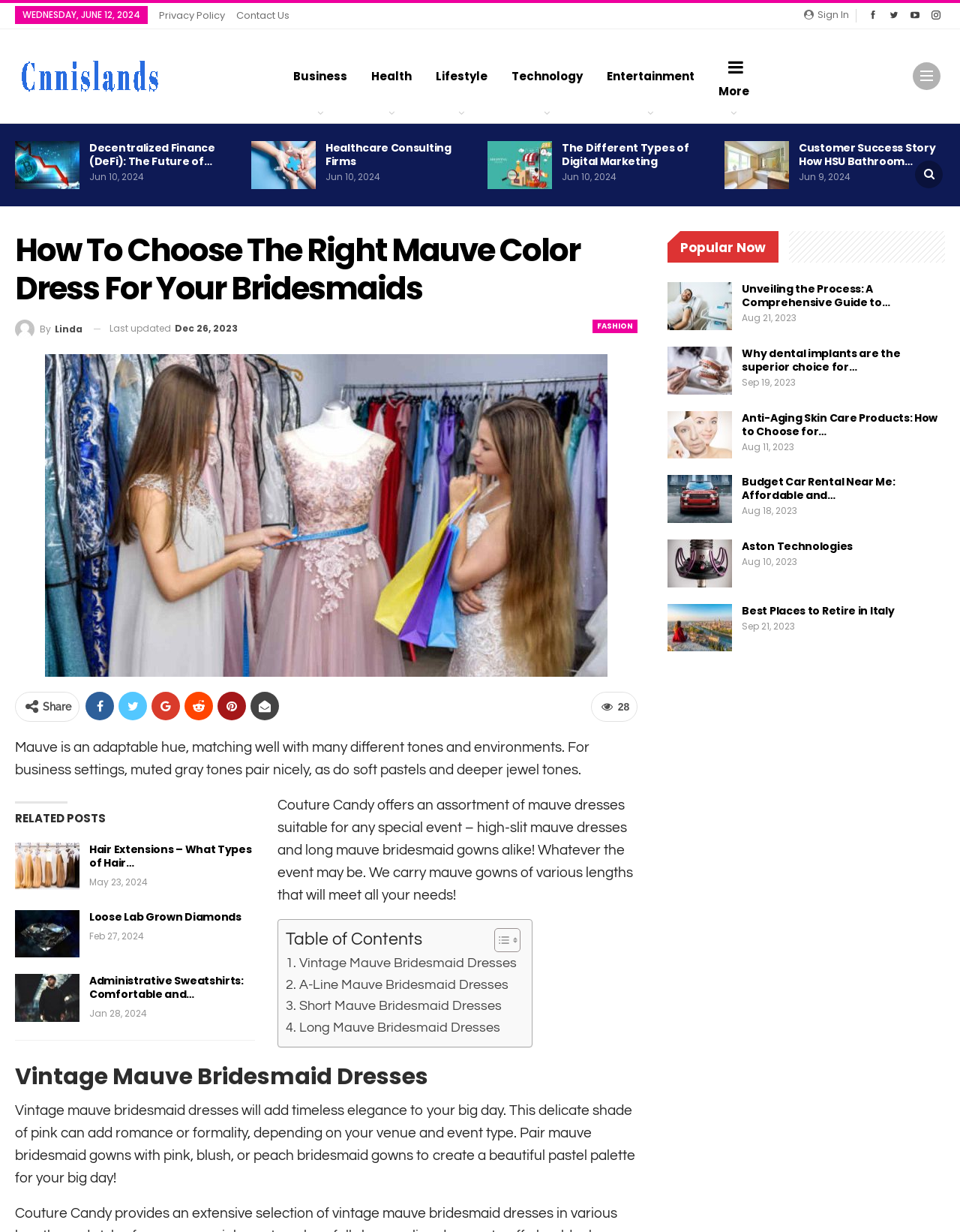Find the bounding box coordinates of the element I should click to carry out the following instruction: "Click the 'FASHION' link".

[0.617, 0.259, 0.664, 0.27]